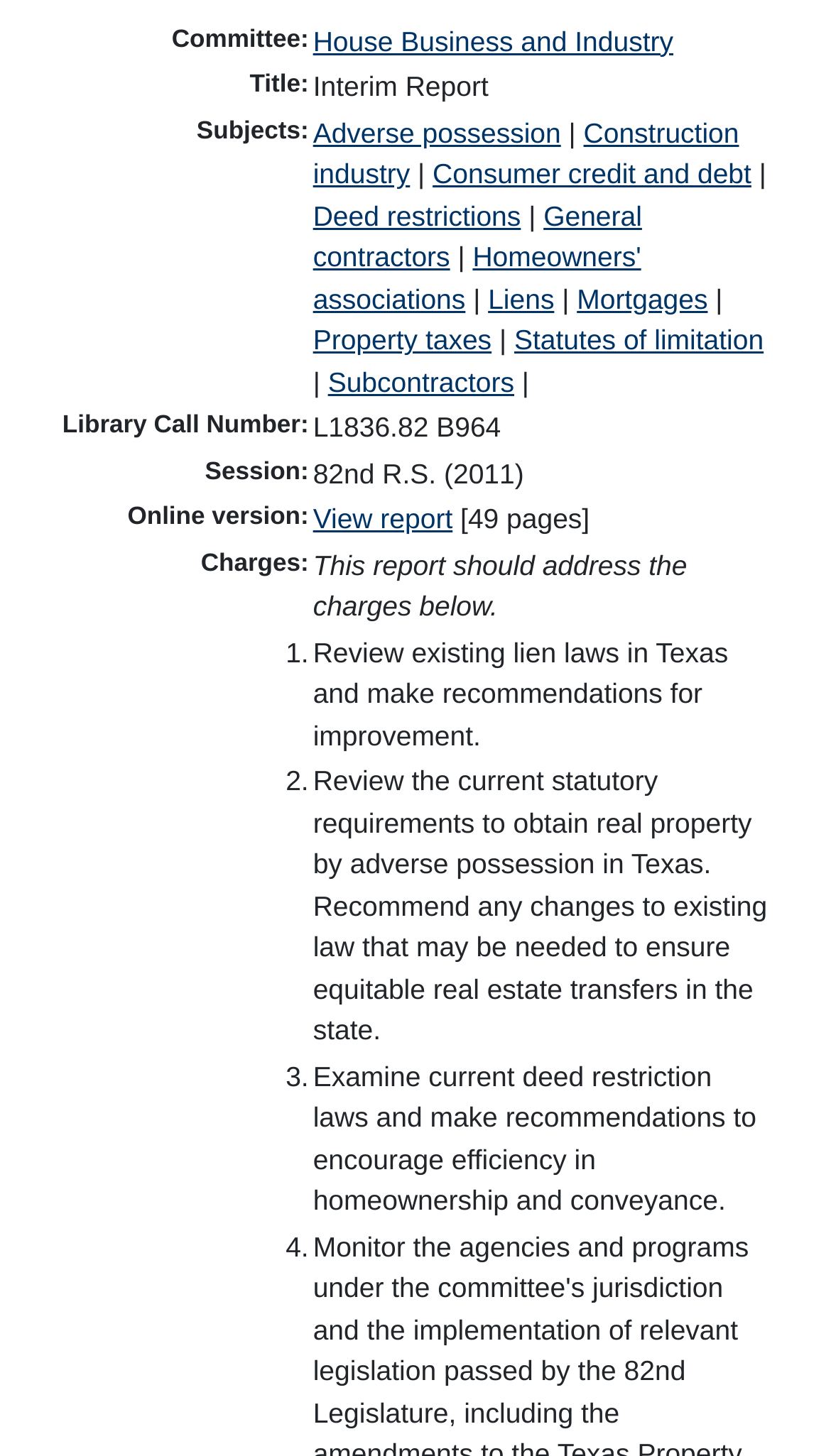Provide the bounding box coordinates of the HTML element this sentence describes: "Subcontractors".

[0.395, 0.251, 0.619, 0.273]